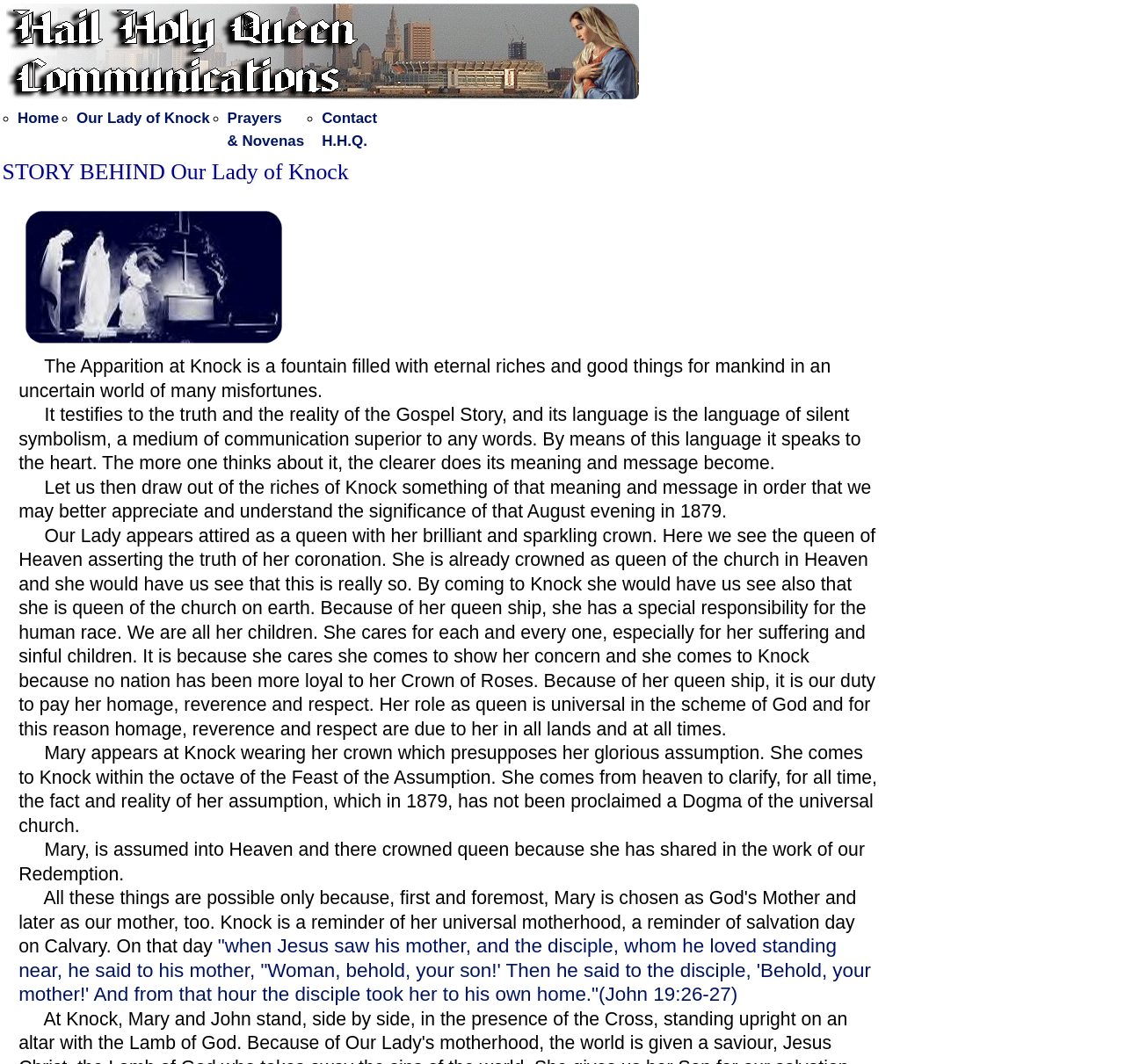What is the biblical reference mentioned on the webpage?
Give a detailed and exhaustive answer to the question.

The webpage quotes a biblical passage from John 19:26-27, which describes Jesus' words to his mother and the disciple he loved, 'Woman, behold, your son! Then he said to the disciple, Behold, your mother!''